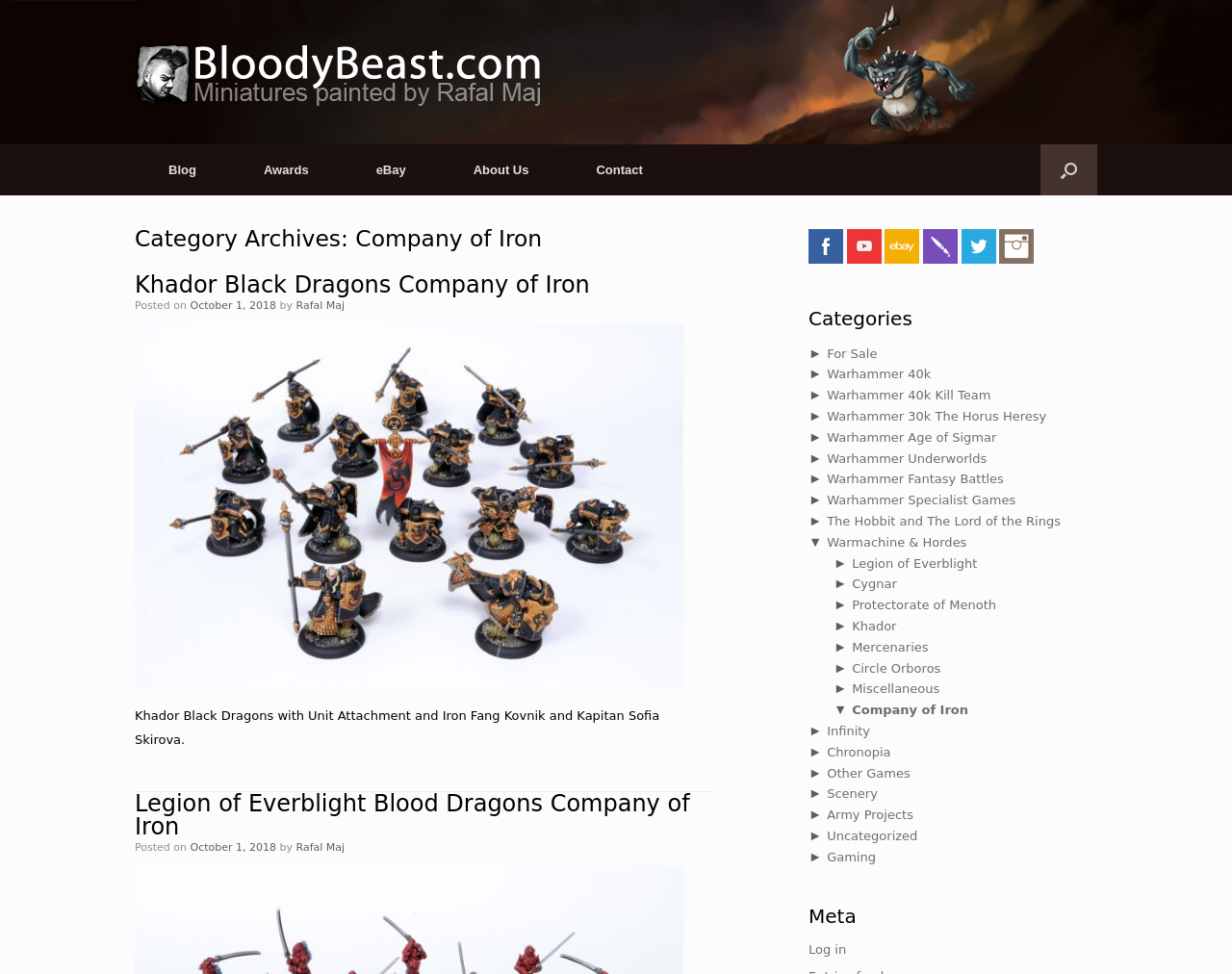Locate the bounding box coordinates of the element that should be clicked to execute the following instruction: "Open the search".

[0.845, 0.148, 0.891, 0.201]